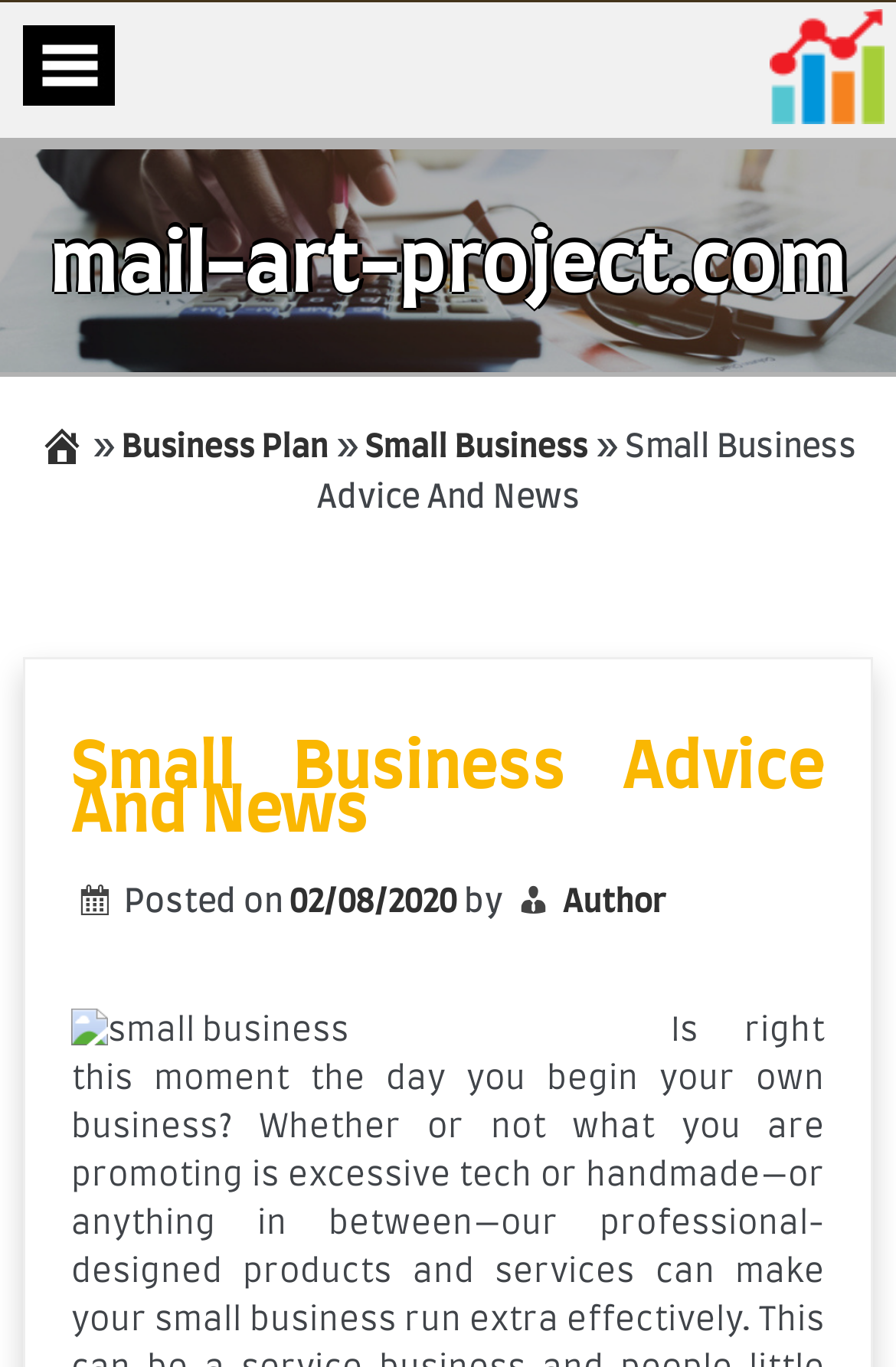Write an elaborate caption that captures the essence of the webpage.

The webpage appears to be a blog or news site focused on small business advice and news. At the top left corner, there is a button with an image inside, which seems to be a logo or a navigation menu. Next to it, there is a large header image that spans the entire width of the page.

Below the header image, there is a prominent link to "mail-art-project.com" with an accompanying image. On the right side of this link, there is a section with a heading "Business For Life" and several links to related topics, including "Business Plan" and "Small Business".

The main content of the page is a news article or blog post with a heading "Small Business Advice And News". The article is dated "02/08/2020" and is written by an author, whose name is linked. The article is accompanied by a small image related to small business.

There are several other links and images scattered throughout the page, including a link to "mail-art-project.com" at the top right corner and an image with a Facebook icon. Overall, the page has a clean and organized layout, with clear headings and concise text.